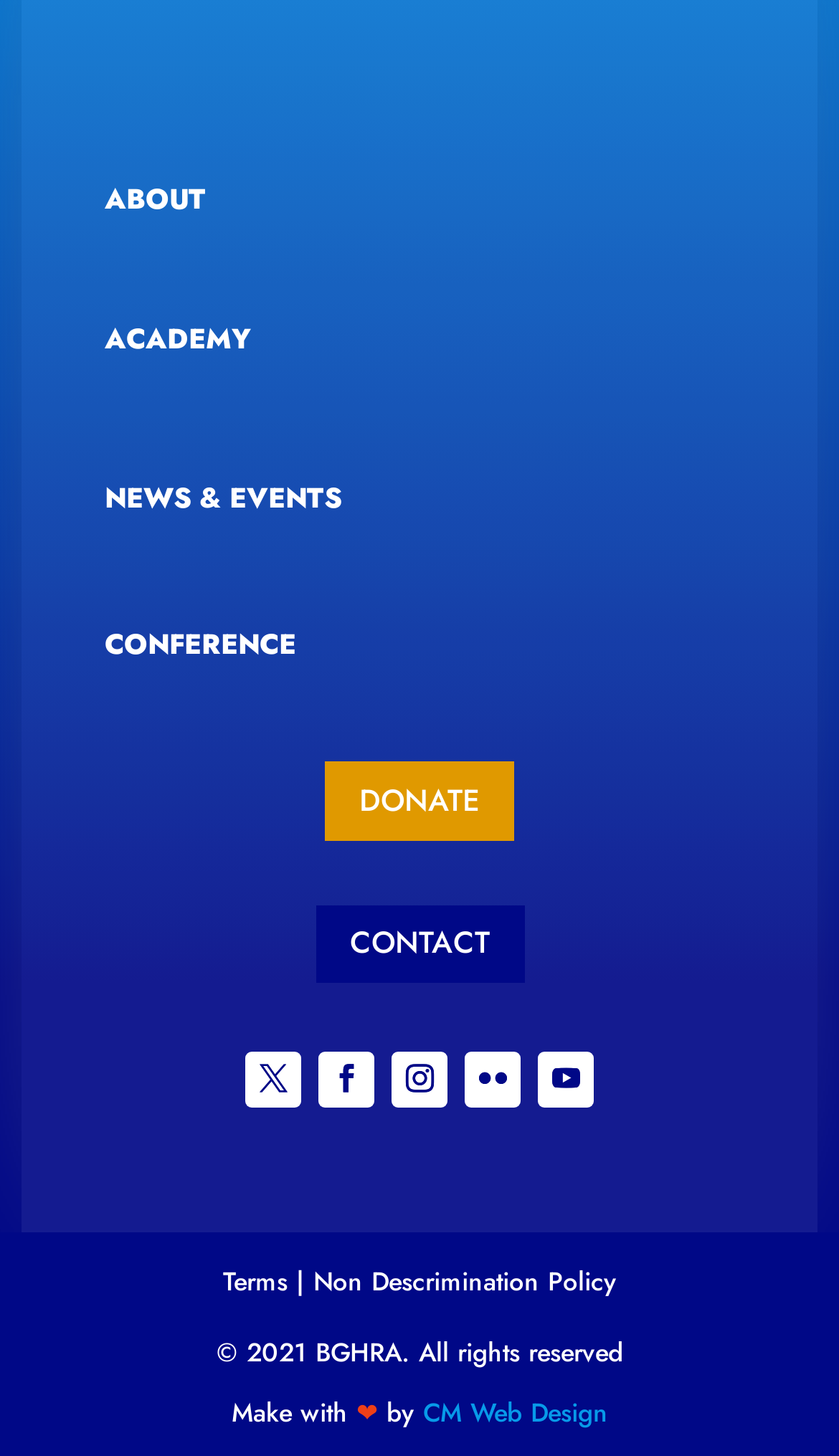What is the year of copyright? Based on the screenshot, please respond with a single word or phrase.

2021